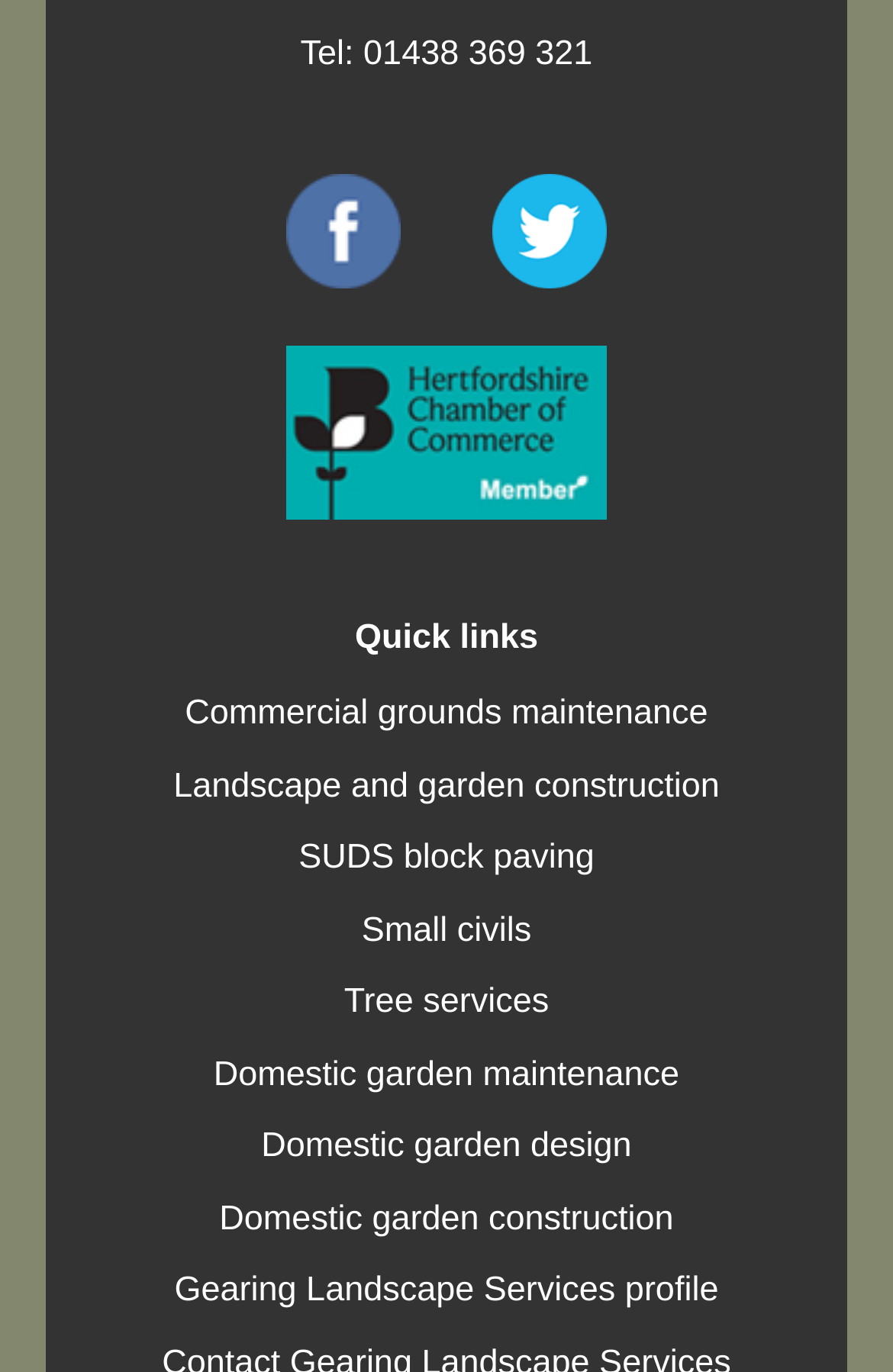Please find and report the bounding box coordinates of the element to click in order to perform the following action: "Explore Landscape and garden construction". The coordinates should be expressed as four float numbers between 0 and 1, in the format [left, top, right, bottom].

[0.194, 0.558, 0.806, 0.587]